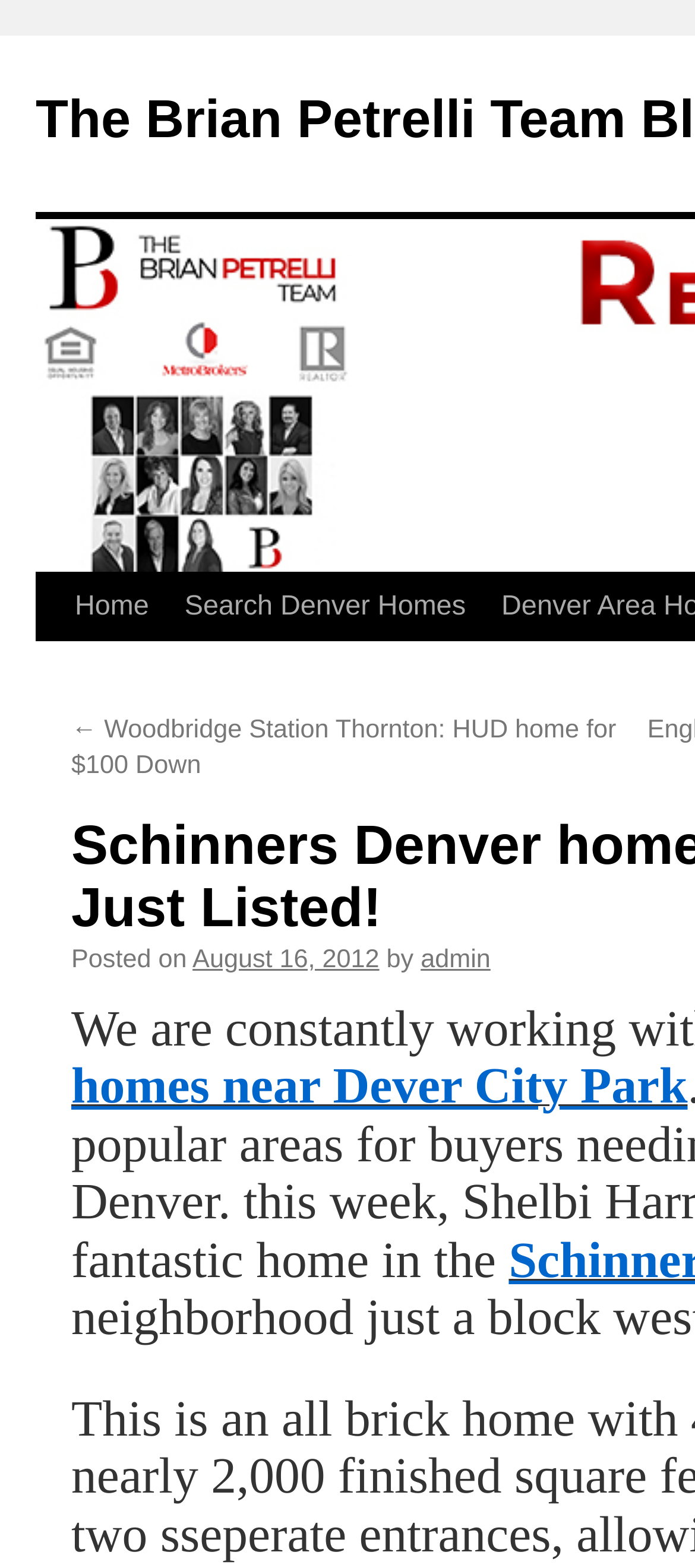Deliver a detailed narrative of the webpage's visual and textual elements.

The webpage appears to be a blog post from The Brian Petrelli Team Blog, specifically about a neighborhood in Denver called Schinners. At the top left of the page, there is a link to "Skip to content" and a navigation menu with links to "Home" and "Search Denver Homes". 

Below the navigation menu, there is a section that seems to be a list of related blog posts. The first item in this list is a link to a previous post about Woodbridge Station Thornton, with a HUD home available for $100 down. This link is followed by a "Posted on" label, a date "August 16, 2012", and an author "admin". 

Further down, there is another link to a blog post about homes near Dever City Park. Overall, the webpage appears to be a blog post about a specific neighborhood in Denver, with links to related content and navigation options at the top.